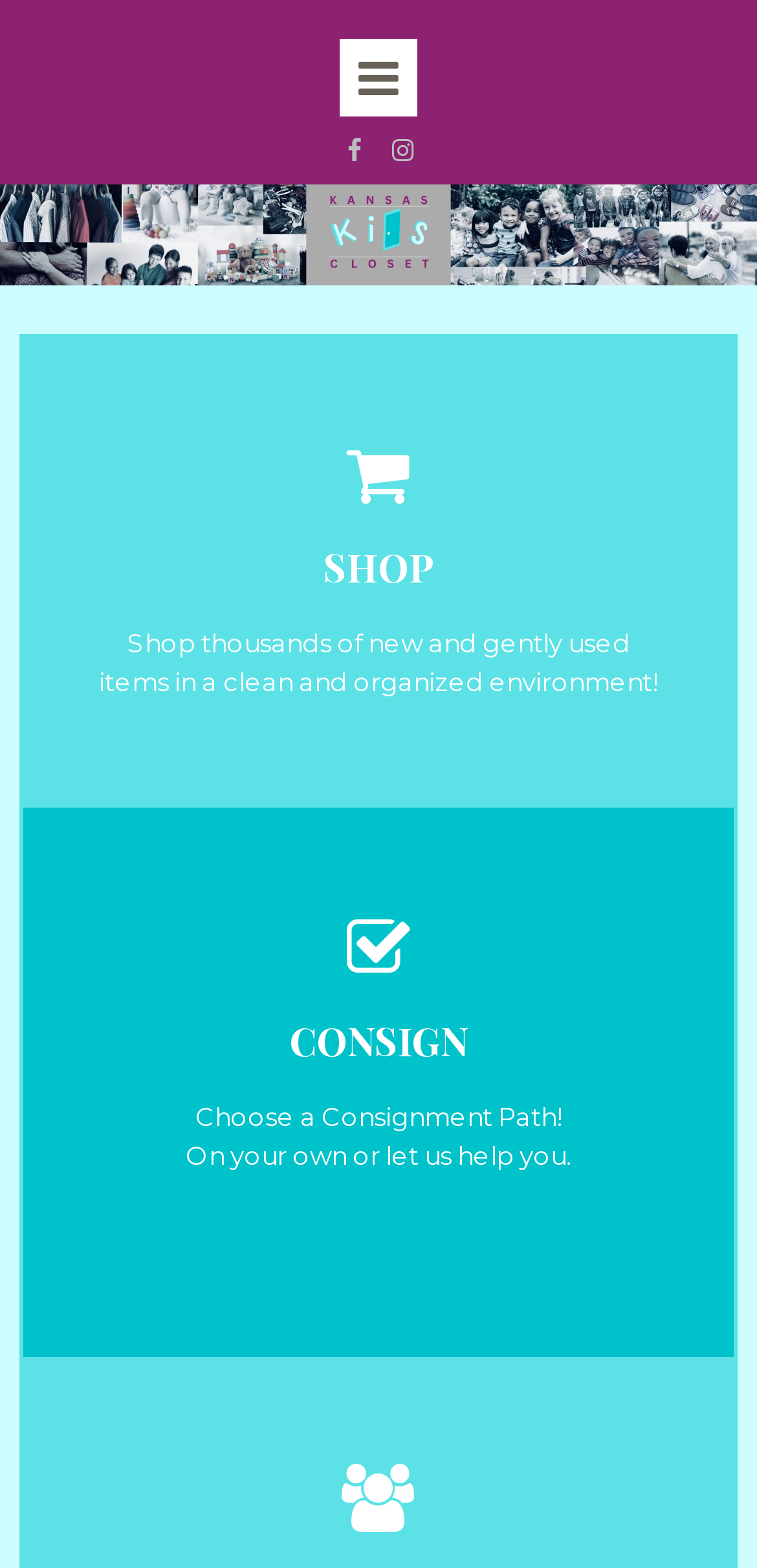Provide an in-depth caption for the elements present on the webpage.

The webpage is titled "Home" and appears to be an e-commerce platform. At the top, there are three icons, likely representing social media links, positioned horizontally next to each other. Below these icons, there is a brief description of the platform, stating that it offers thousands of new and gently used items in a clean and organized environment.

On the left side of the page, there are two main sections: "SHOP" and "CONSIGN". The "SHOP" section has a heading and a link to shop, while the "CONSIGN" section also has a heading and a link to consign. The "SHOP" section is positioned above the "CONSIGN" section.

In the "SHOP" section, there is a brief description of the shopping experience, mentioning the availability of thousands of items. In the "CONSIGN" section, there is a call to action to choose a consignment path, with the option to do it independently or with assistance.

At the bottom of the page, there is another icon, likely a copyright symbol. Overall, the webpage has a simple and organized layout, with clear headings and concise text.